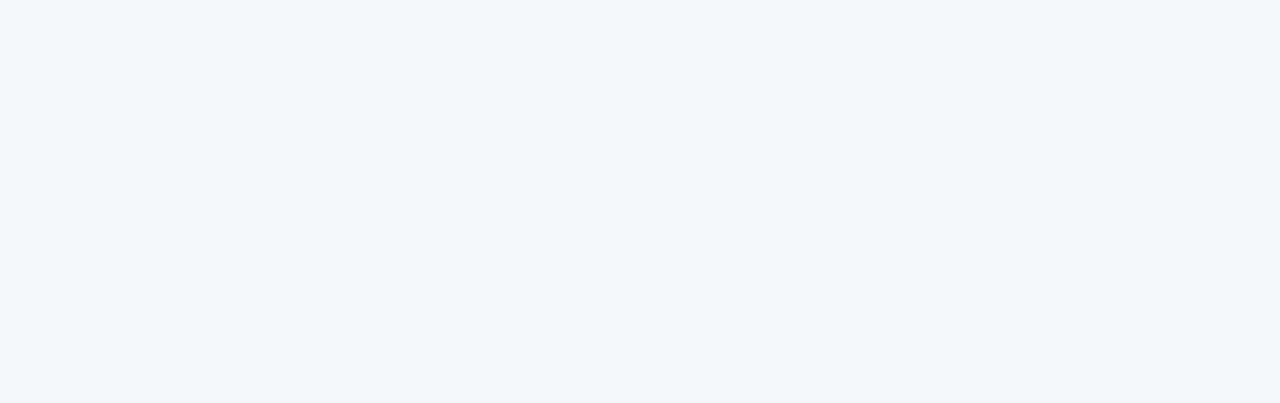Identify the bounding box of the HTML element described as: "Caring for myself and others".

None